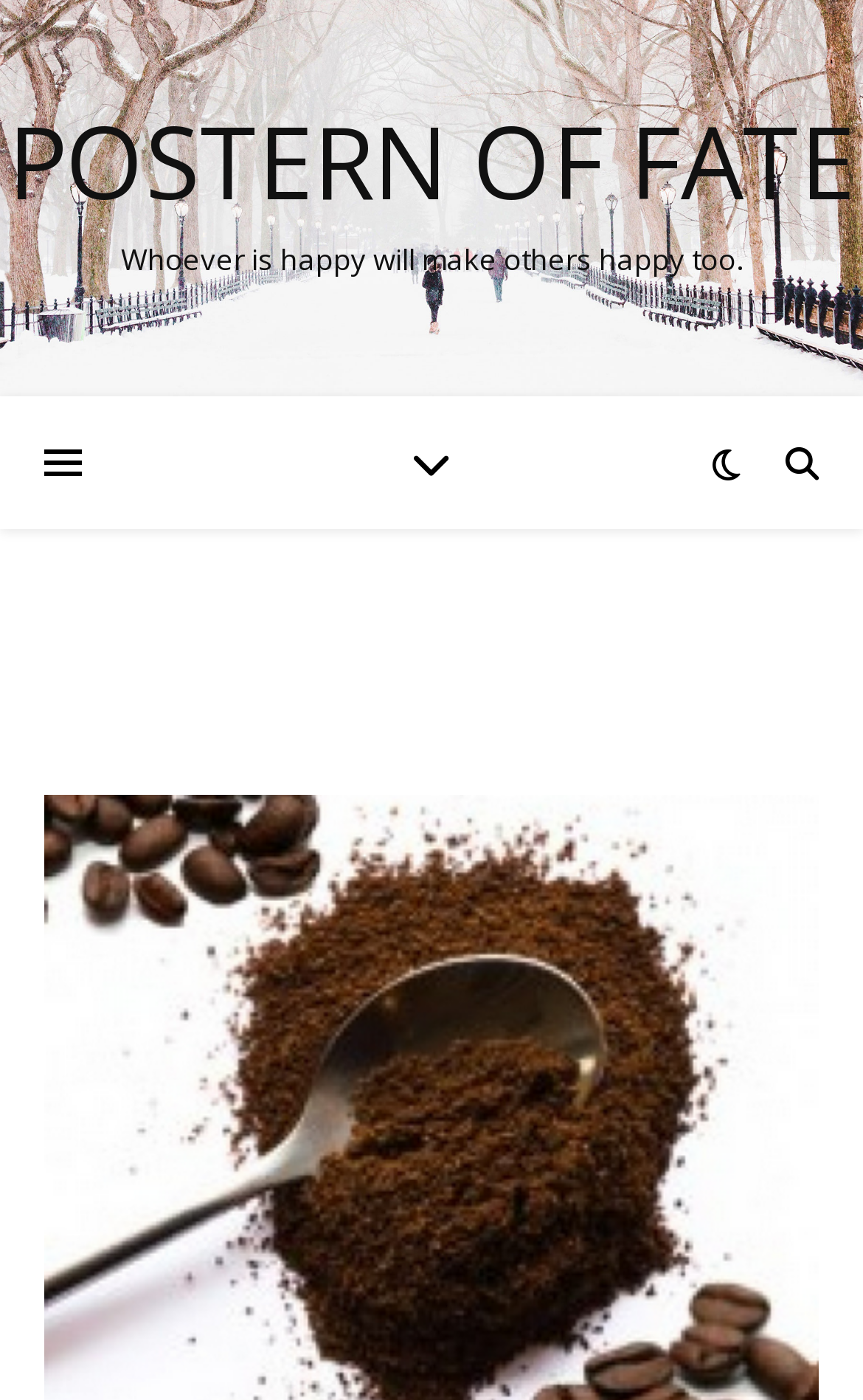Provide the bounding box coordinates of the HTML element this sentence describes: "Postern of Fate".

[0.0, 0.079, 1.0, 0.15]